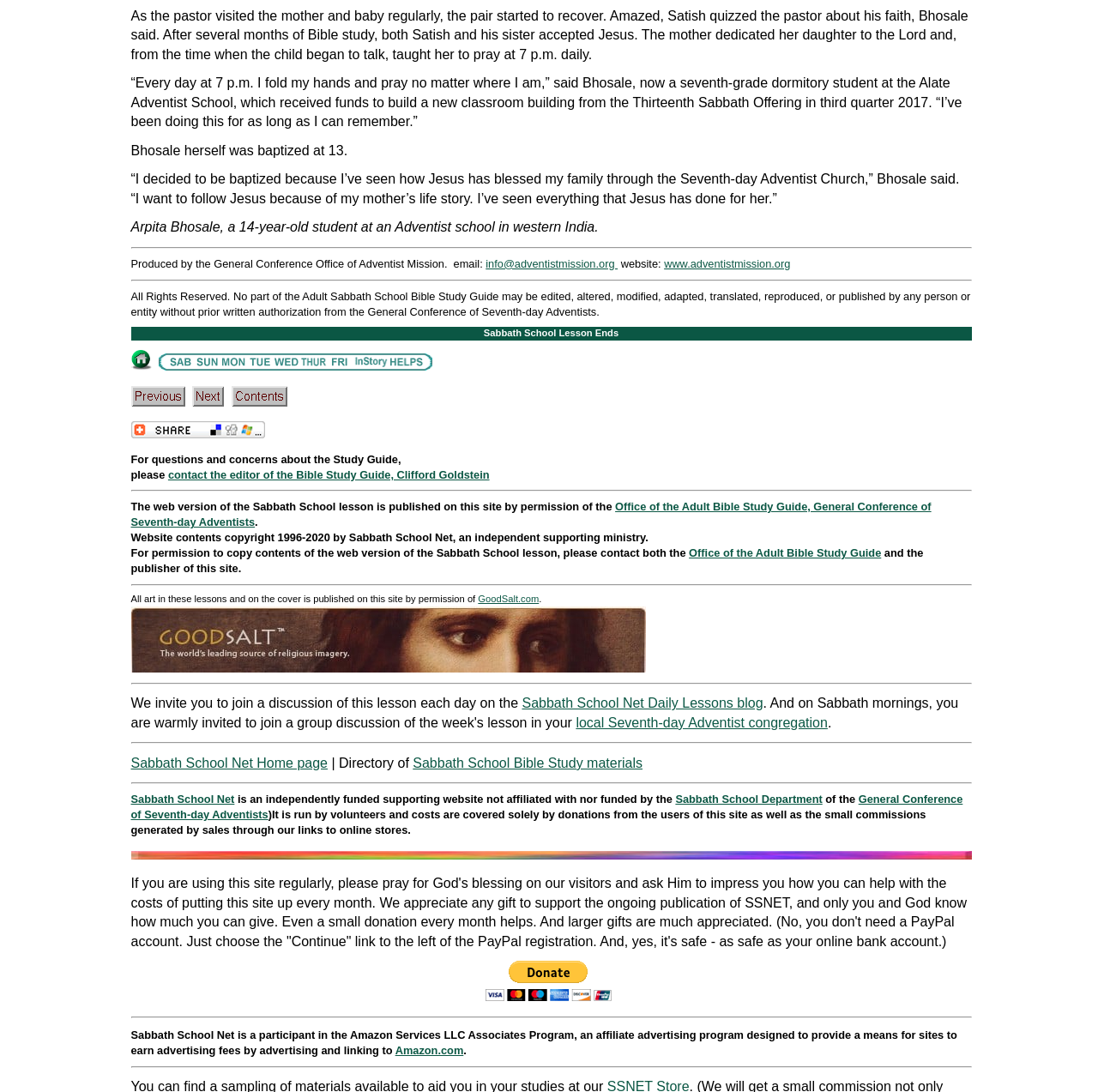Pinpoint the bounding box coordinates of the element you need to click to execute the following instruction: "Visit the Sabbath School Net Daily Lessons blog". The bounding box should be represented by four float numbers between 0 and 1, in the format [left, top, right, bottom].

[0.475, 0.637, 0.695, 0.651]